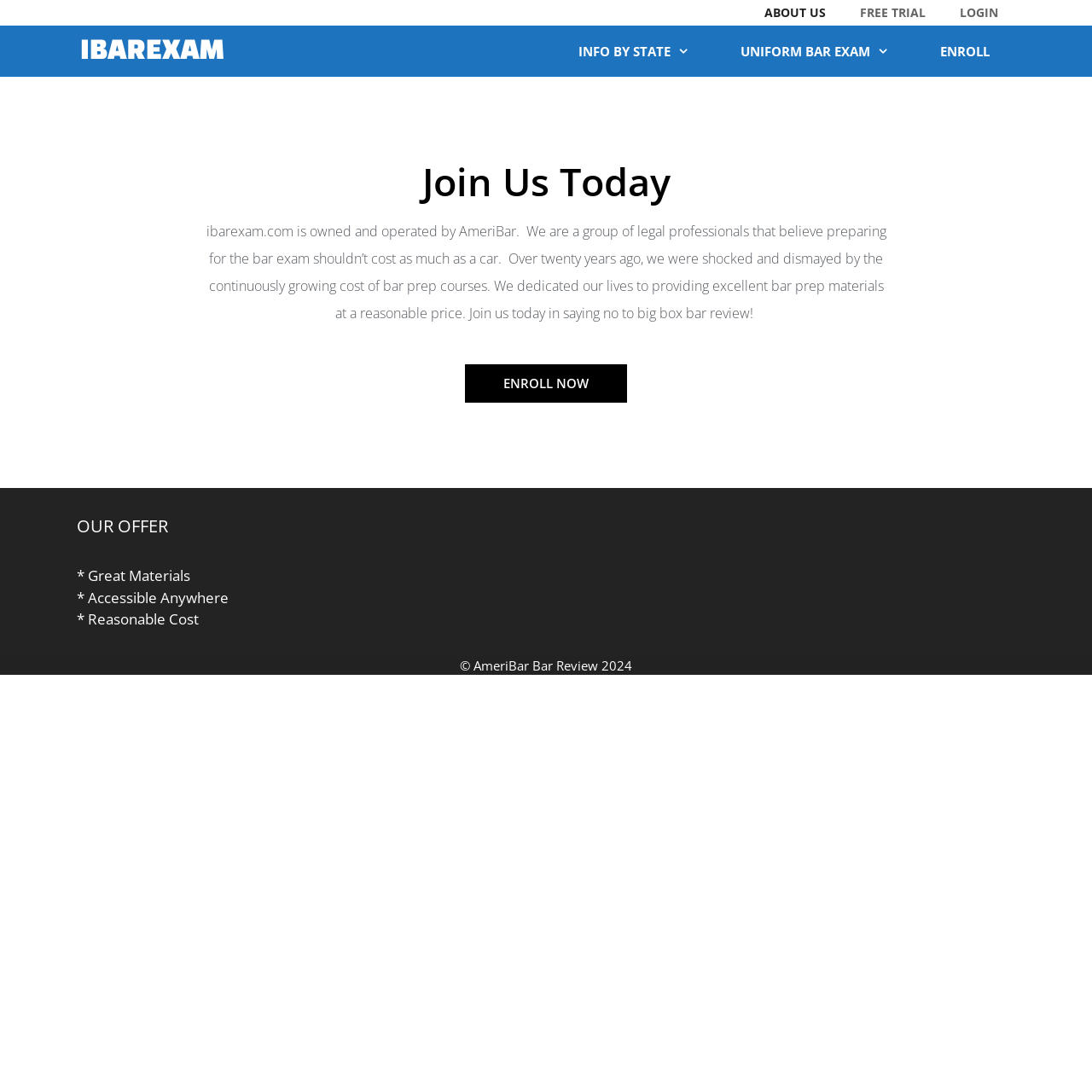Describe every aspect of the webpage comprehensively.

The webpage is about iBarExam, a bar exam preparation platform owned and operated by AmeriBar. At the top, there are three links: "ABOUT US", "FREE TRIAL", and "LOGIN", aligned horizontally. Below these links, there is a banner with the site's logo, "iBarExam", accompanied by an image. 

To the right of the logo, there is a primary navigation menu with three links: "INFO BY STATE", "UNIFORM BAR EXAM", and "ENROLL". 

The main content of the page starts with a heading "Join Us Today" followed by a paragraph of text that describes the mission of iBarExam, which is to provide affordable bar exam preparation materials. This is followed by two more paragraphs of text that elaborate on the company's history and goals.

Below these paragraphs, there is a call-to-action link "ENROLL NOW" that encourages users to sign up for the service. To the left of this link, there is a section with the heading "OUR OFFER" that lists three benefits of using iBarExam: "Great Materials", "Accessible Anywhere", and "Reasonable Cost".

At the bottom of the page, there is a copyright notice that reads "© AmeriBar Bar Review 2024".